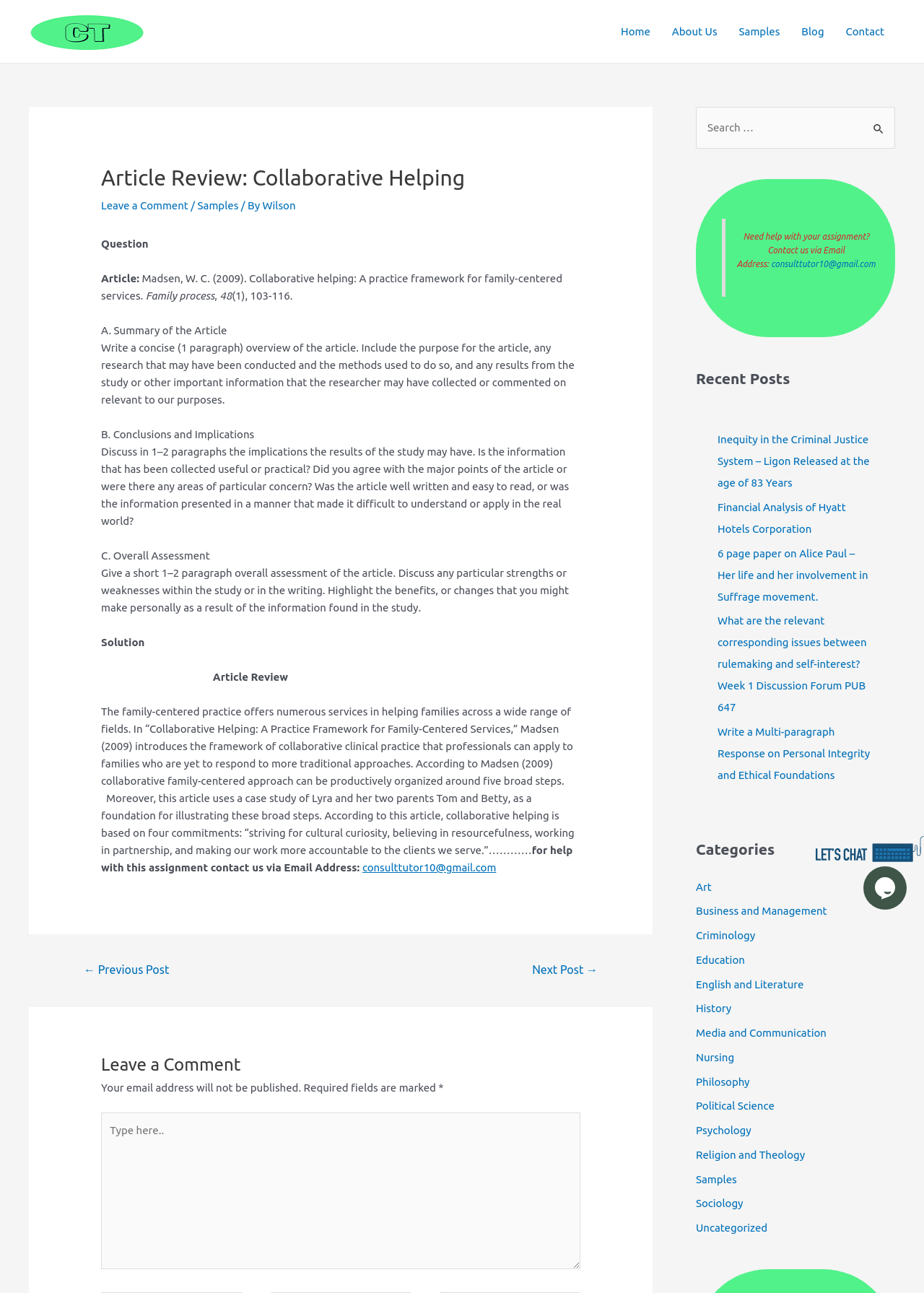What is the name of the author of the article?
Look at the image and construct a detailed response to the question.

The author of the article is Madsen, as mentioned in the article review, specifically in the sentence 'Madsen (2009) introduces the framework of collaborative clinical practice that professionals can apply to families who are yet to respond to more traditional approaches'.